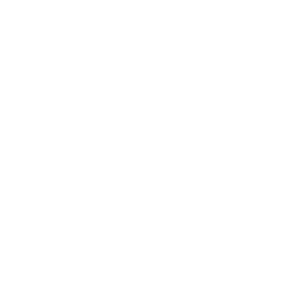What ensures even heating for the perfect crust?
Examine the image closely and answer the question with as much detail as possible.

The caption states that the specifics of the equipment, including its gas operation, ensure even heating for the perfect crust. This implies that the gas operation is the key feature that enables the oven to achieve even heating, resulting in a perfectly cooked crust.